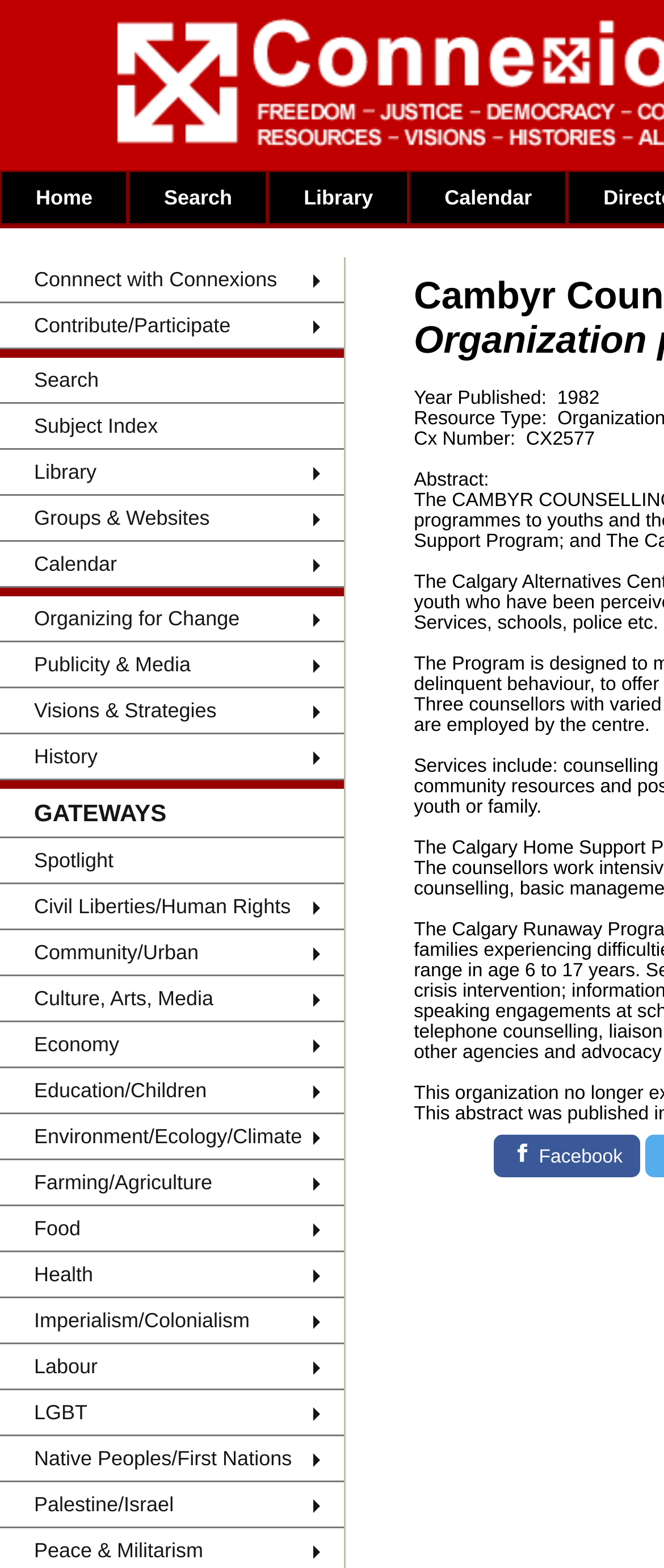Create a detailed narrative describing the layout and content of the webpage.

The webpage is for Cambyr Counselling Agencies Limited, and it appears to be a resource hub with various links and categories. 

At the top, there are three main sections: the first section has links to 'Home', 'Search', and several other options like 'Search Connexions', 'Browse Subject Index', and 'Title Index A-Z'. The second section has links to 'Library', 'Subject Index', 'Title Index A-Z', and several other options. The third section has links to 'Calendar', 'Submit an event', and several other options.

On the left side, there is a long list of links categorized by topics such as 'Organizing for Change', 'Publicity & Media', 'Visions & Strategies', and many others. These links seem to be related to social and political issues.

In the middle of the page, there is a section with a 'Cx Number' and an 'Abstract', but the abstract is empty.

At the bottom, there is a link to Facebook.

Overall, the webpage appears to be a portal with many resources and links related to social and political issues, as well as a library and calendar section.